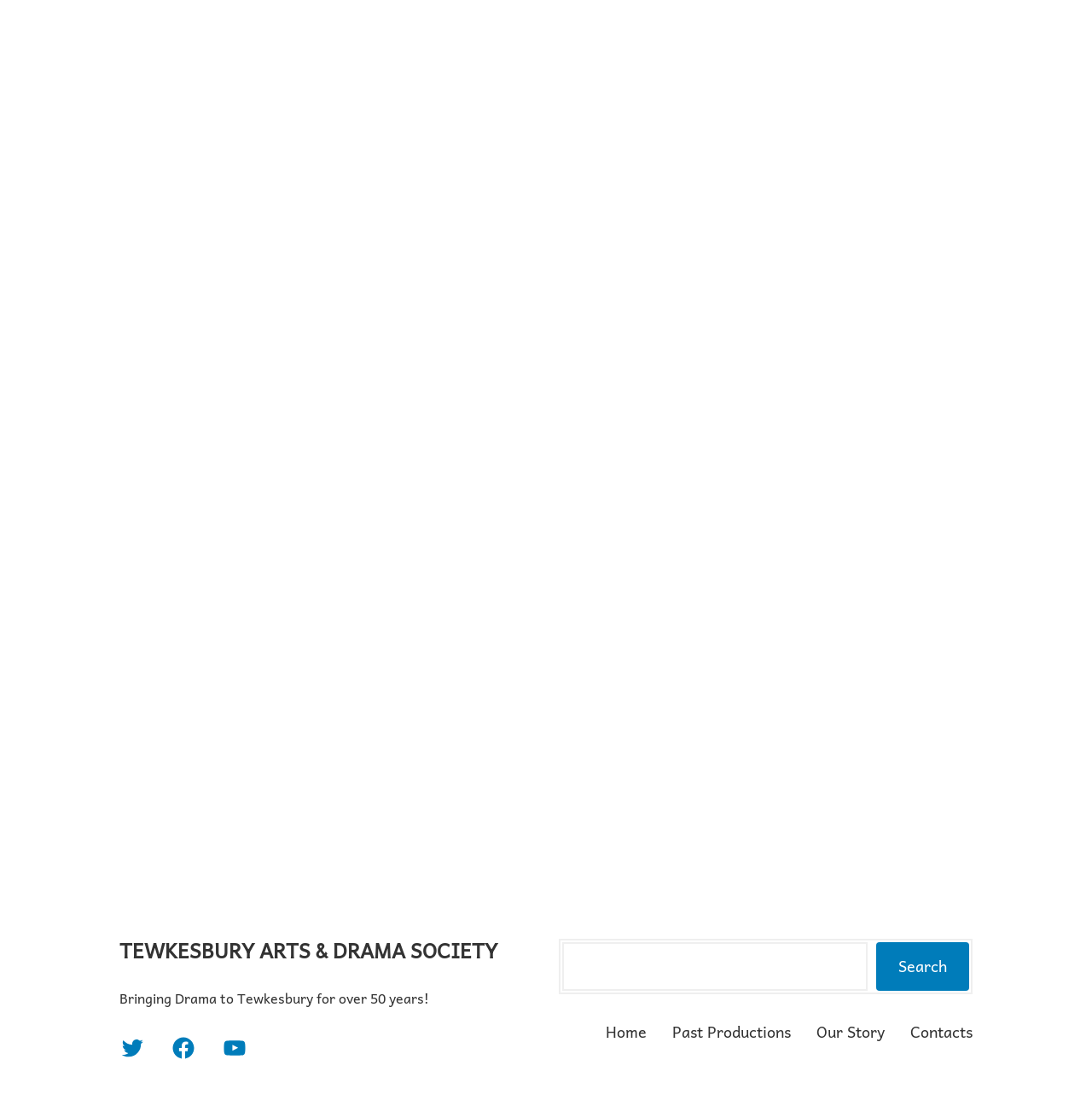Locate the bounding box coordinates of the area you need to click to fulfill this instruction: 'Go to Home page'. The coordinates must be in the form of four float numbers ranging from 0 to 1: [left, top, right, bottom].

None